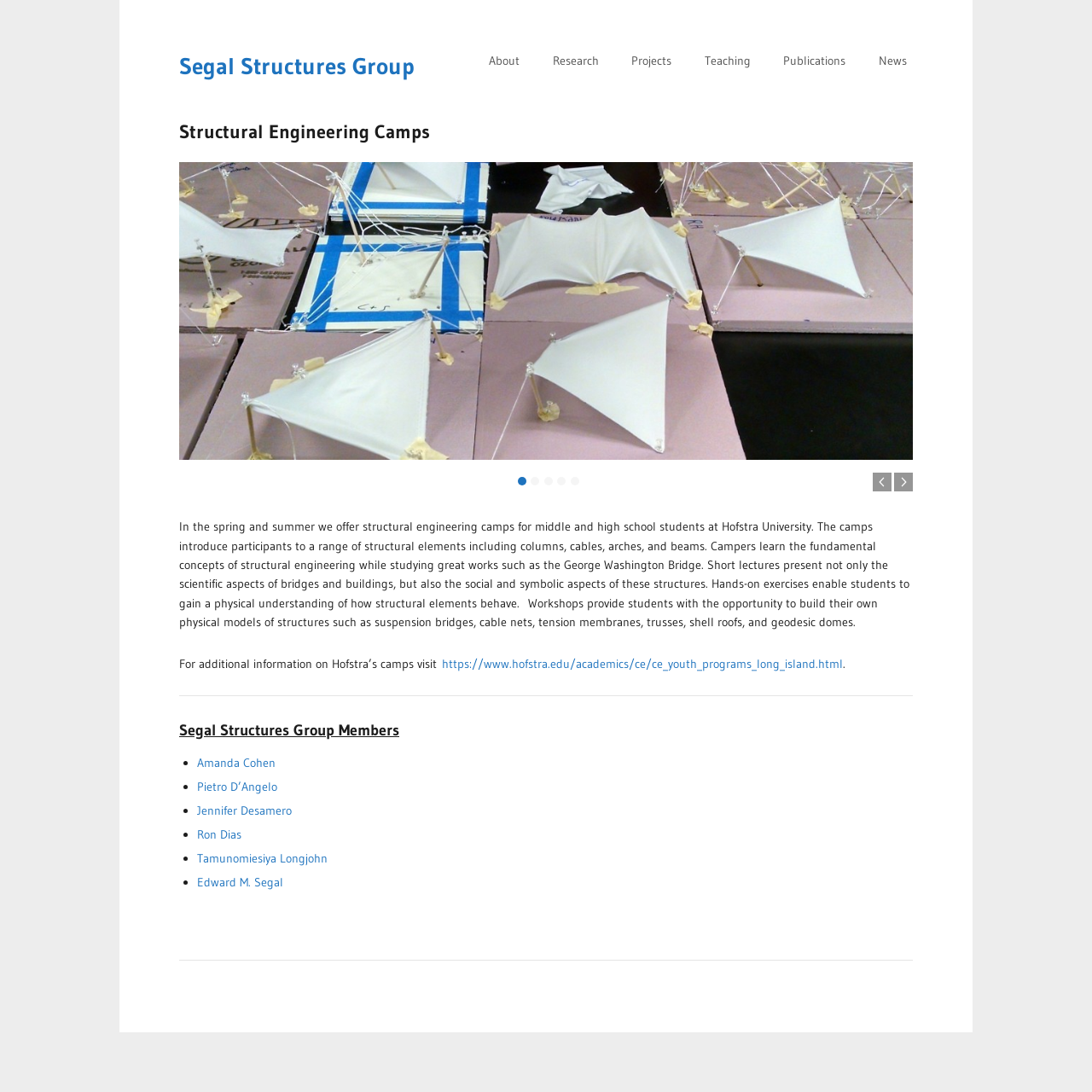Please find the bounding box coordinates of the element that you should click to achieve the following instruction: "Click on Amanda Cohen". The coordinates should be presented as four float numbers between 0 and 1: [left, top, right, bottom].

[0.18, 0.691, 0.252, 0.705]